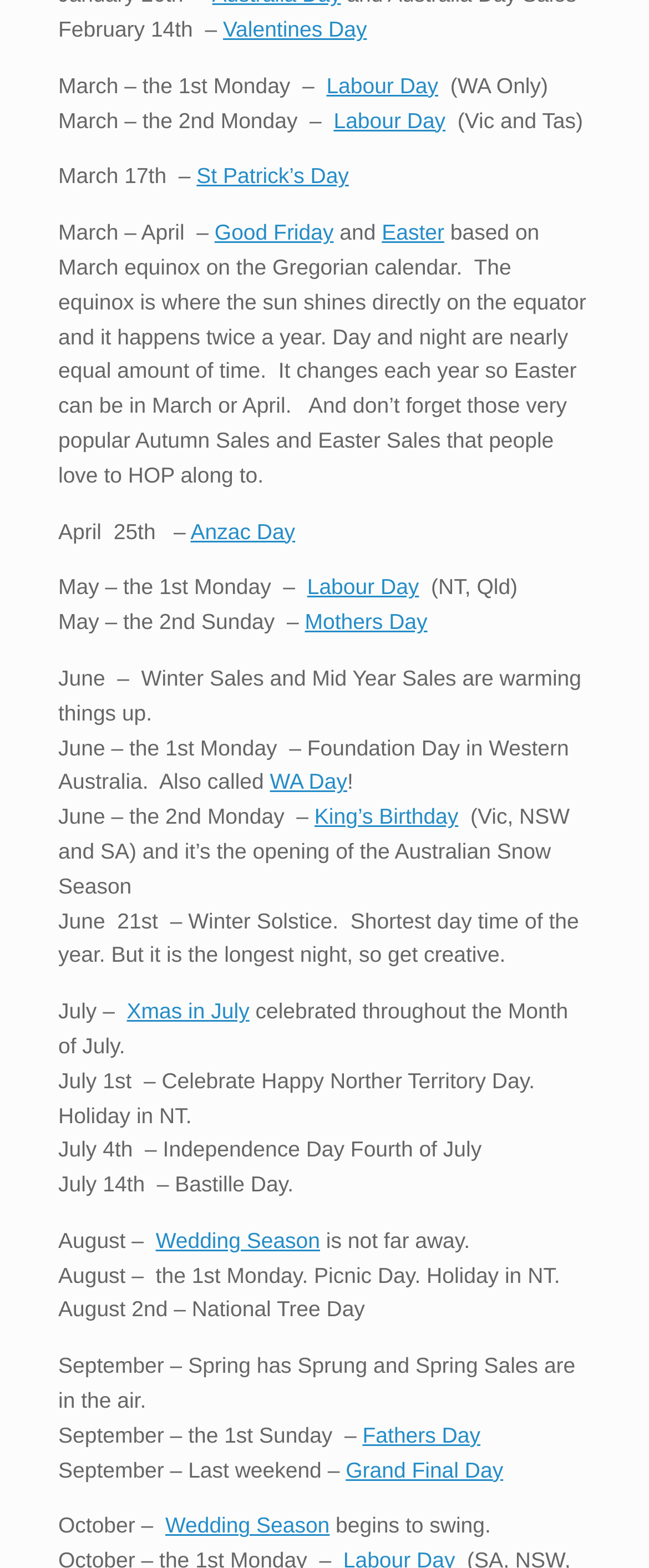Can you pinpoint the bounding box coordinates for the clickable element required for this instruction: "Click on Labour Day"? The coordinates should be four float numbers between 0 and 1, i.e., [left, top, right, bottom].

[0.503, 0.046, 0.675, 0.062]